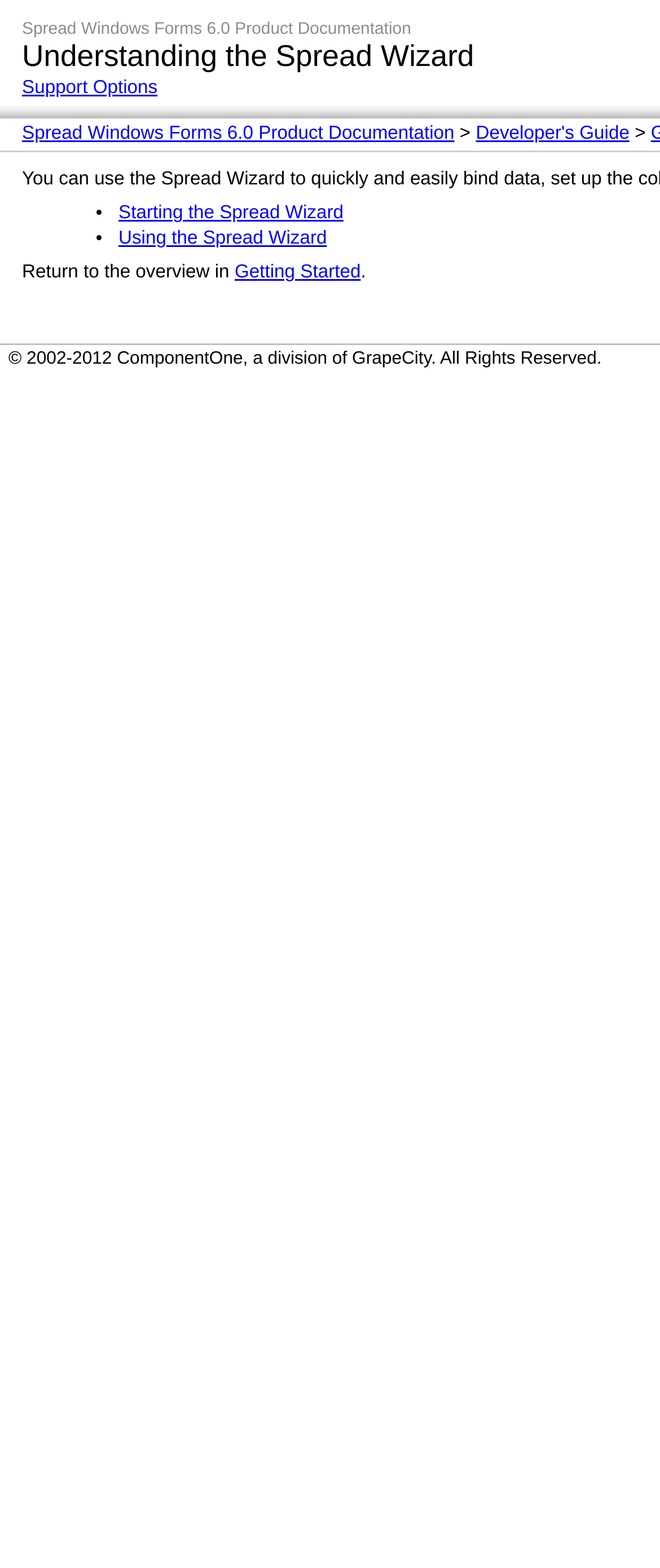Identify the bounding box coordinates for the UI element described as: "Starting the Spread Wizard".

[0.179, 0.129, 0.521, 0.142]